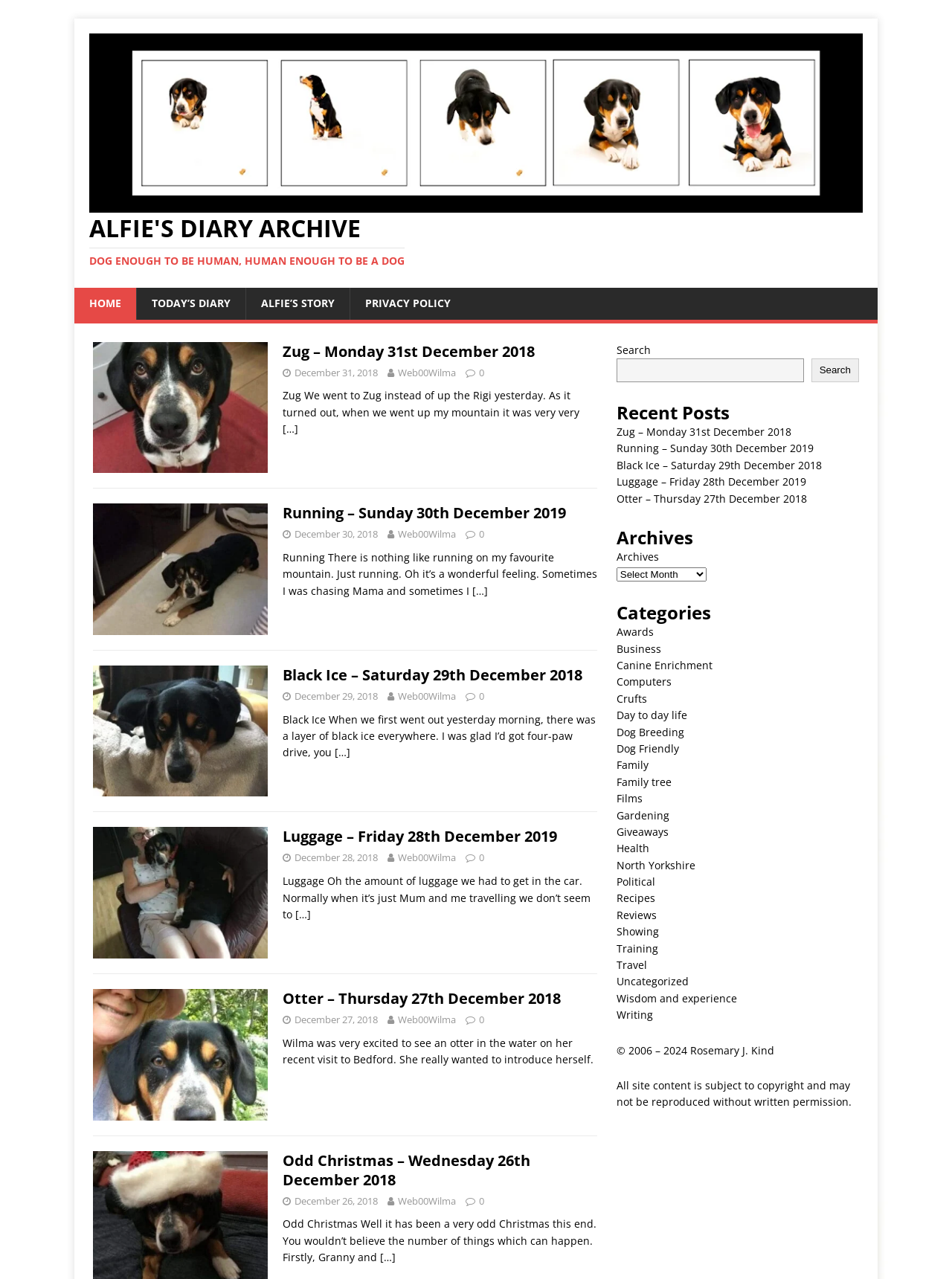Identify the bounding box coordinates for the element you need to click to achieve the following task: "Search for something". Provide the bounding box coordinates as four float numbers between 0 and 1, in the form [left, top, right, bottom].

[0.647, 0.28, 0.844, 0.299]